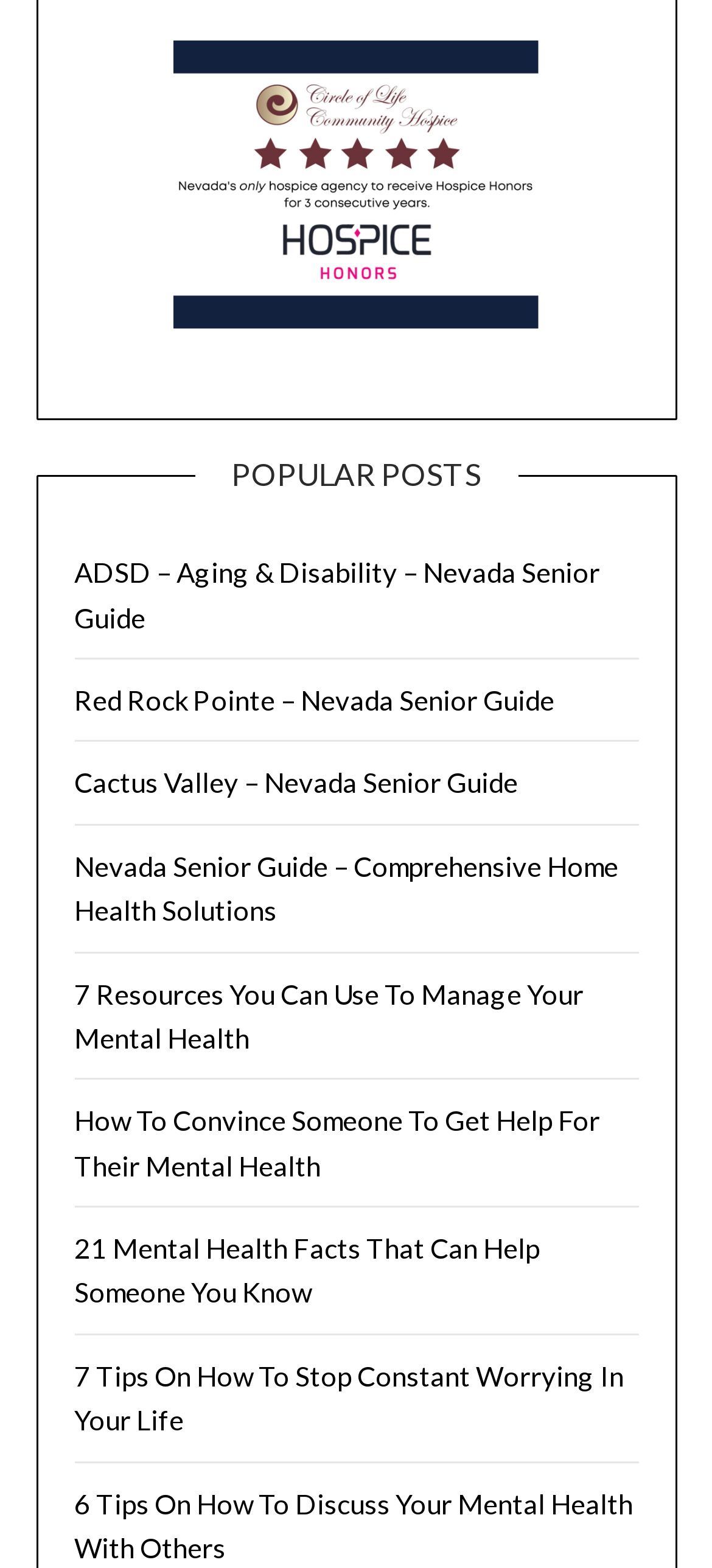Is there an image on the webpage?
Please use the image to provide a one-word or short phrase answer.

Yes